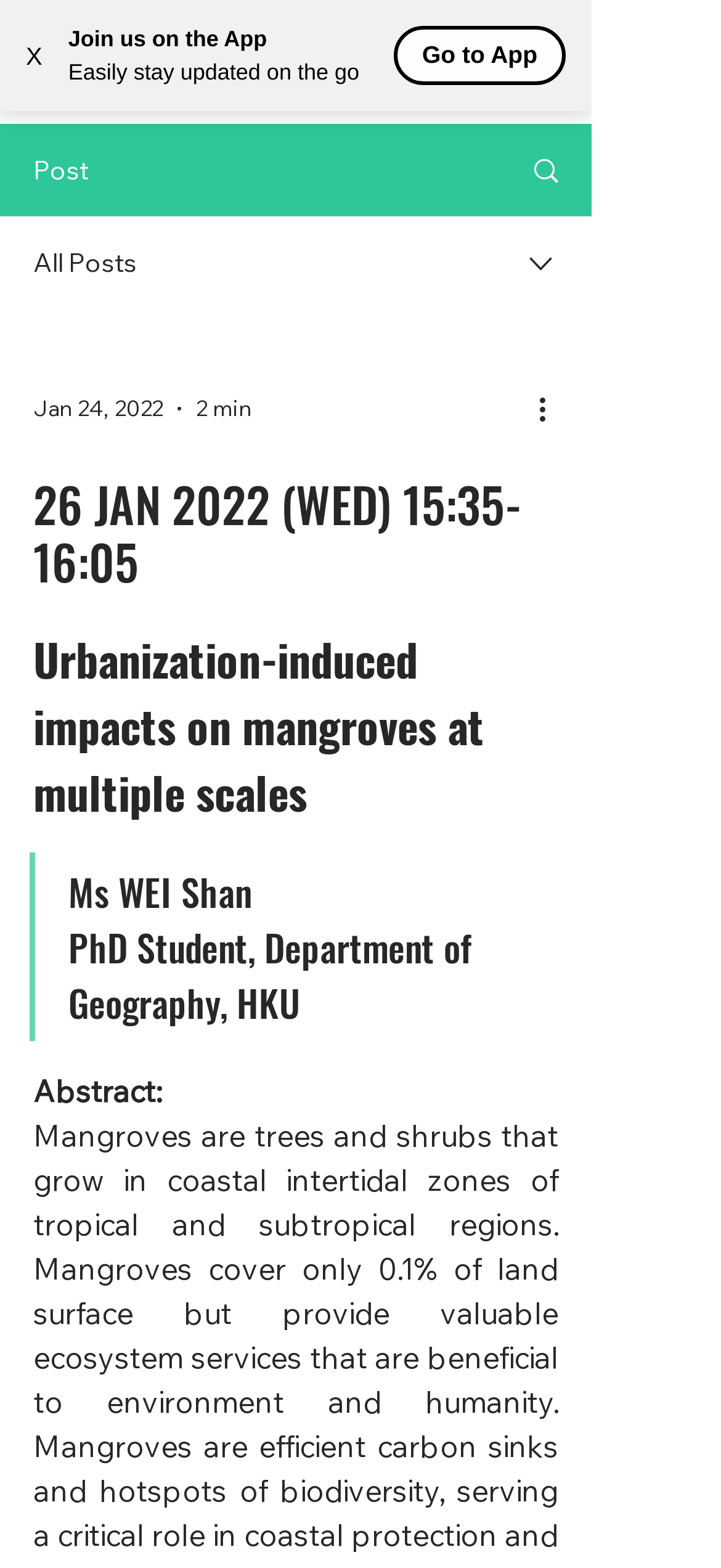Determine the bounding box for the HTML element described here: "X". The coordinates should be given as [left, top, right, bottom] with each number being a float between 0 and 1.

[0.0, 0.01, 0.095, 0.061]